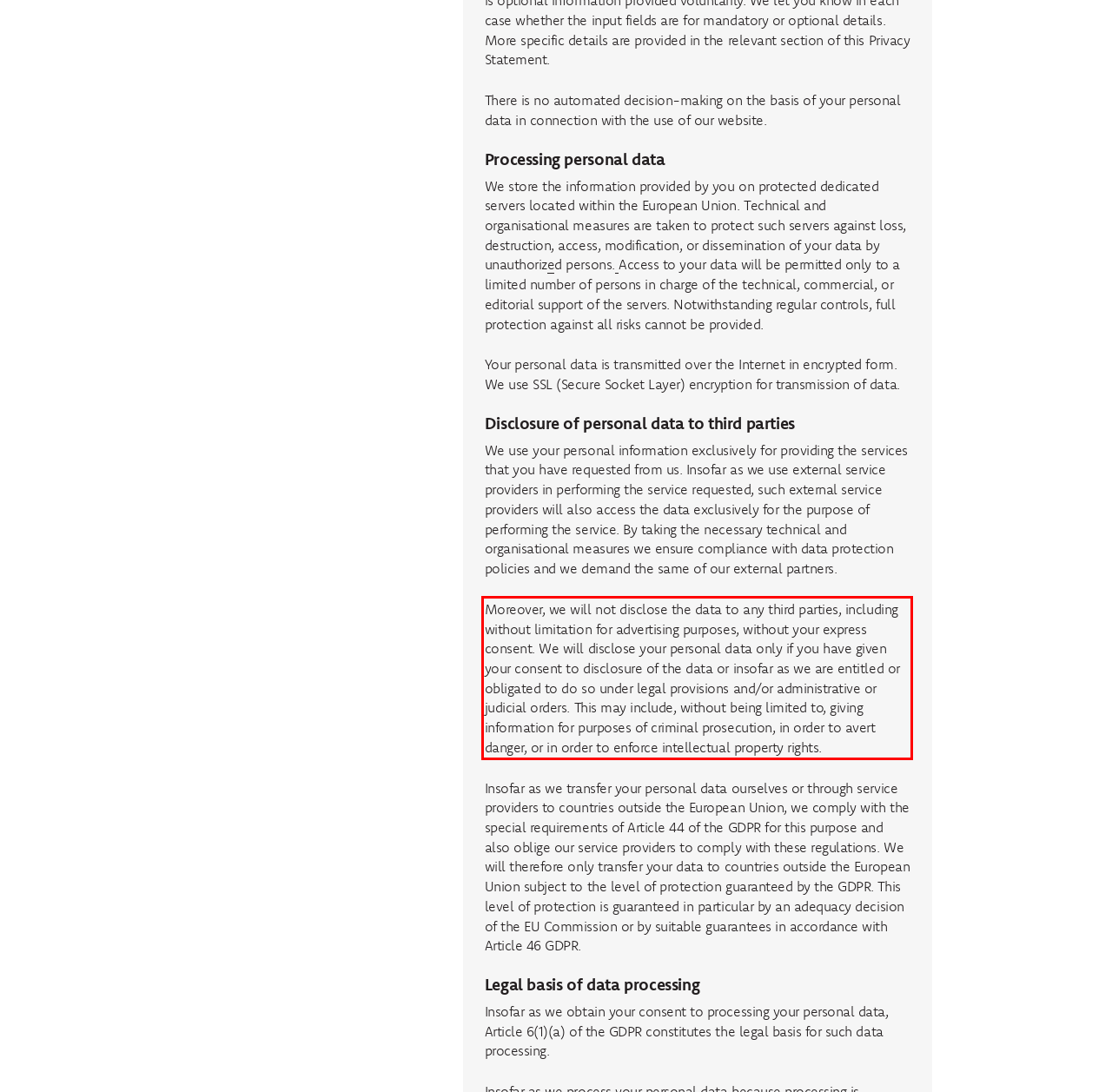Identify and extract the text within the red rectangle in the screenshot of the webpage.

Moreover, we will not disclose the data to any third parties, including without limitation for advertising purposes, without your express consent. We will disclose your personal data only if you have given your consent to disclosure of the data or insofar as we are entitled or obligated to do so under legal provisions and/or administrative or judicial orders. This may include, without being limited to, giving information for purposes of criminal prosecution, in order to avert danger, or in order to enforce intellectual property rights.